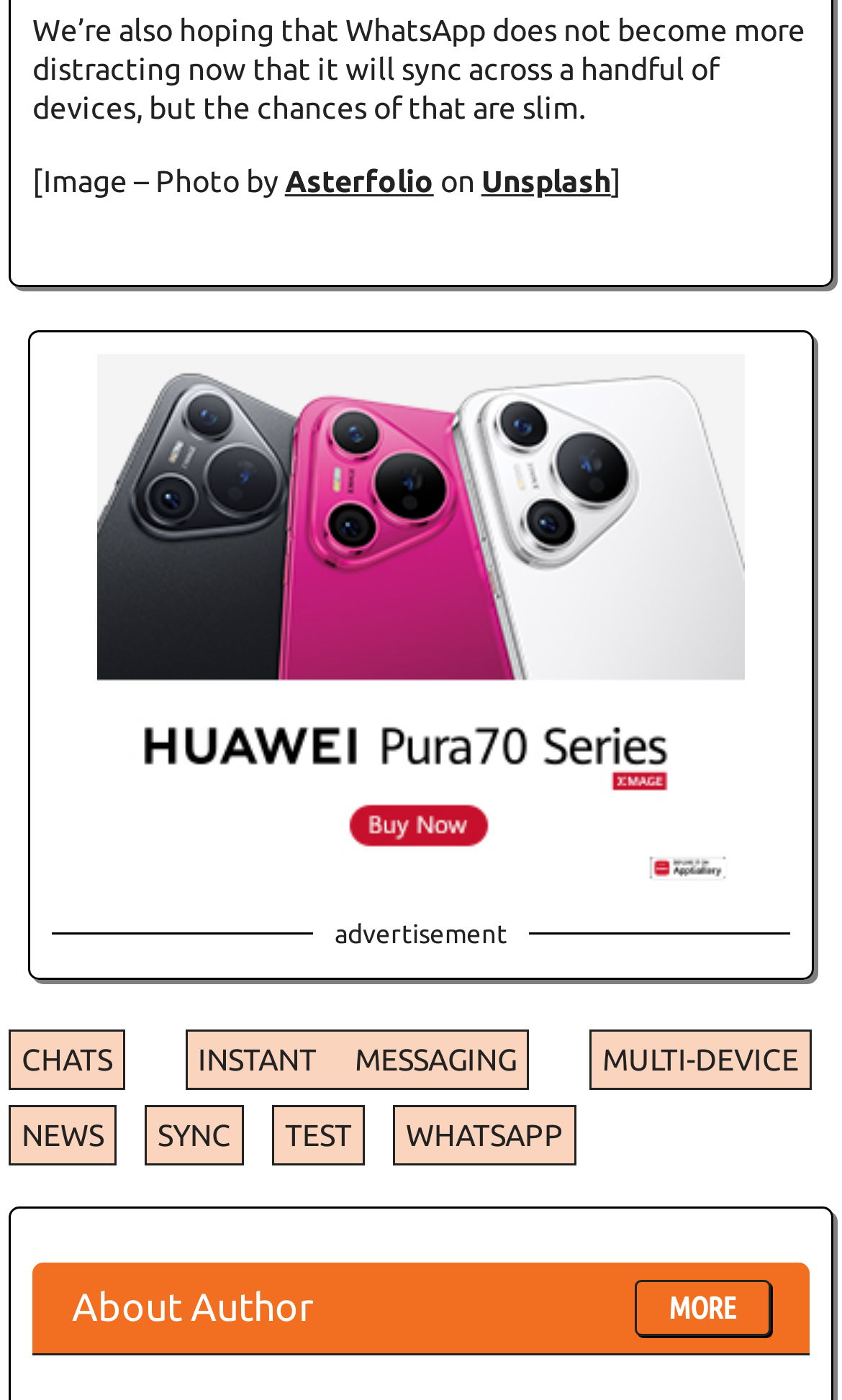Kindly determine the bounding box coordinates for the area that needs to be clicked to execute this instruction: "check the NEWS".

[0.01, 0.789, 0.138, 0.832]